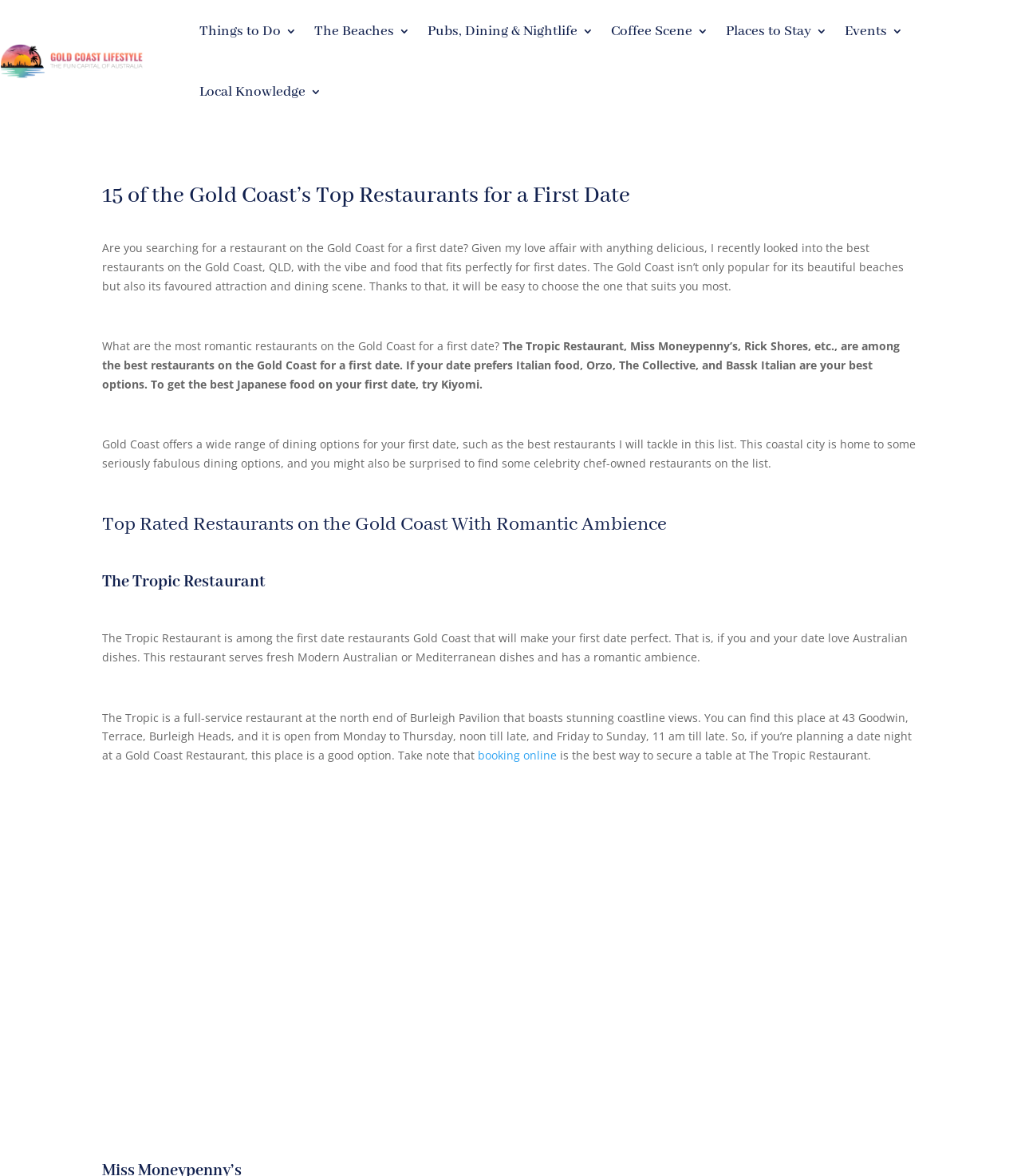Please identify the bounding box coordinates of the clickable area that will fulfill the following instruction: "Click on 'Things to Do'". The coordinates should be in the format of four float numbers between 0 and 1, i.e., [left, top, right, bottom].

[0.195, 0.001, 0.29, 0.052]